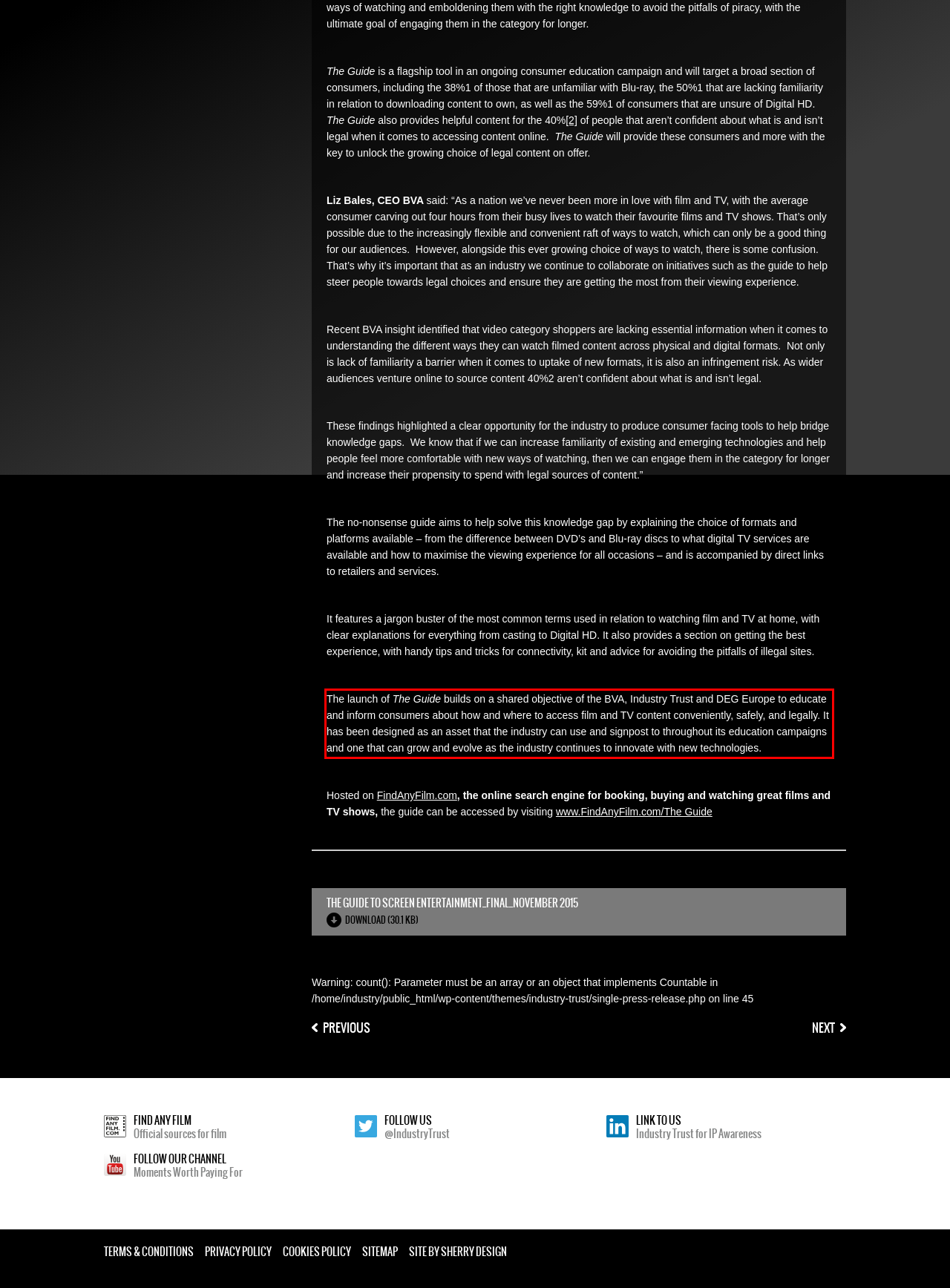With the provided screenshot of a webpage, locate the red bounding box and perform OCR to extract the text content inside it.

The launch of The Guide builds on a shared objective of the BVA, Industry Trust and DEG Europe to educate and inform consumers about how and where to access film and TV content conveniently, safely, and legally. It has been designed as an asset that the industry can use and signpost to throughout its education campaigns and one that can grow and evolve as the industry continues to innovate with new technologies.